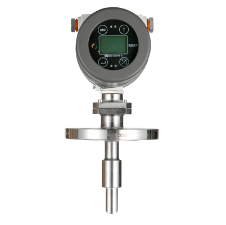What is the primary application of this density meter?
Based on the visual content, answer with a single word or a brief phrase.

slurry density meters